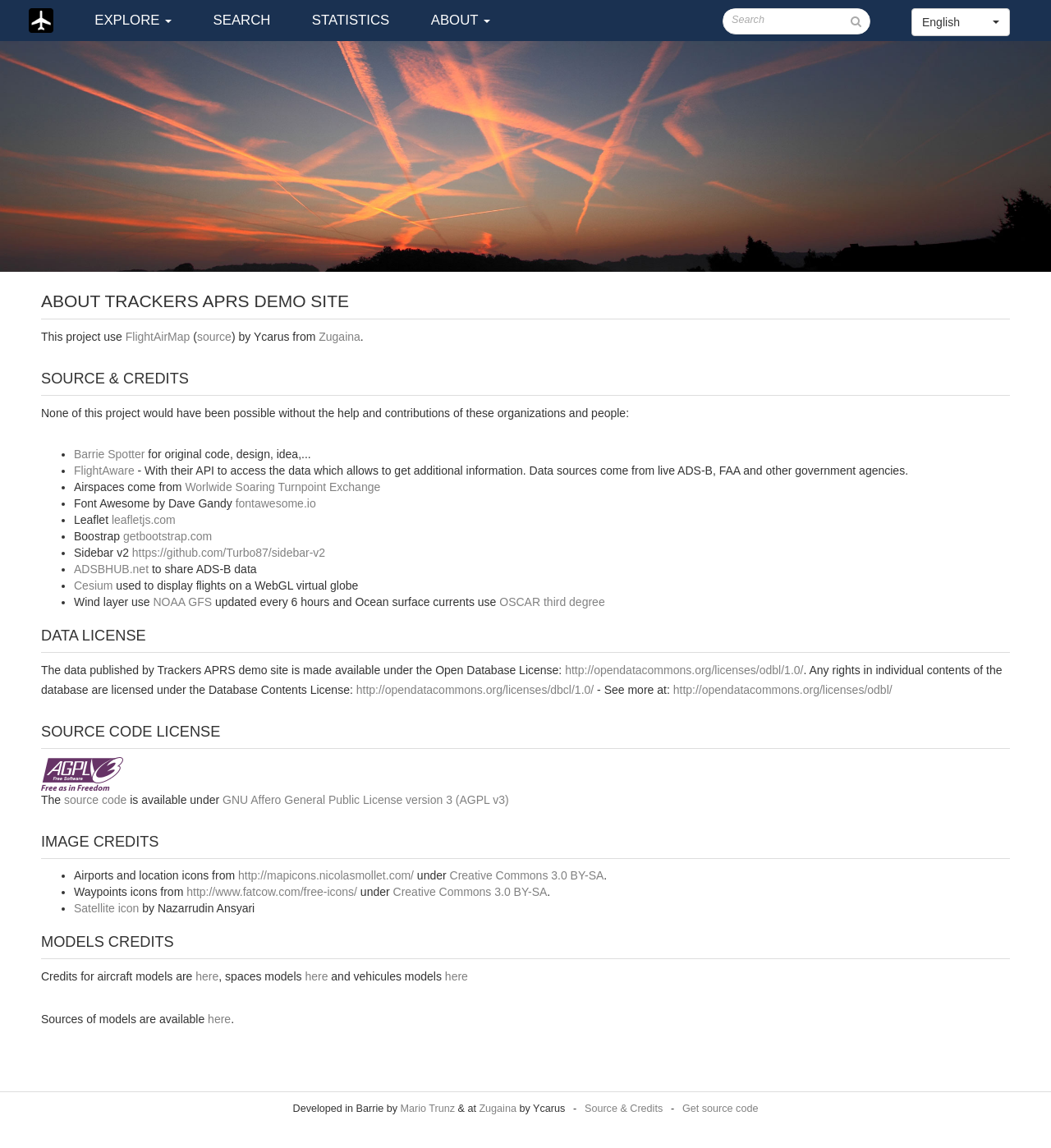Identify the headline of the webpage and generate its text content.

ABOUT TRACKERS APRS DEMO SITE